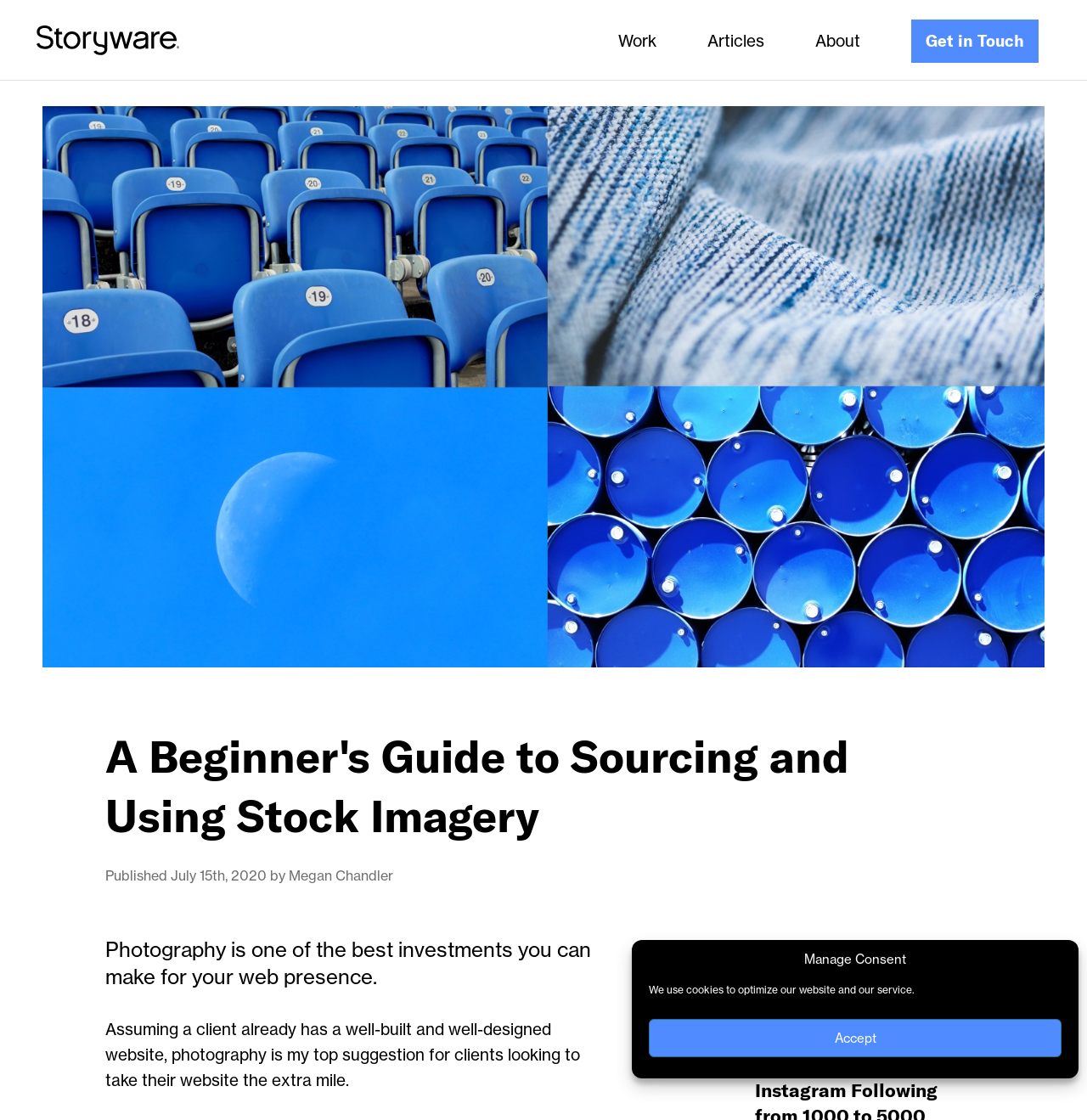Given the description Get in Touch, predict the bounding box coordinates of the UI element. Ensure the coordinates are in the format (top-left x, top-left y, bottom-right x, bottom-right y) and all values are between 0 and 1.

[0.838, 0.017, 0.955, 0.056]